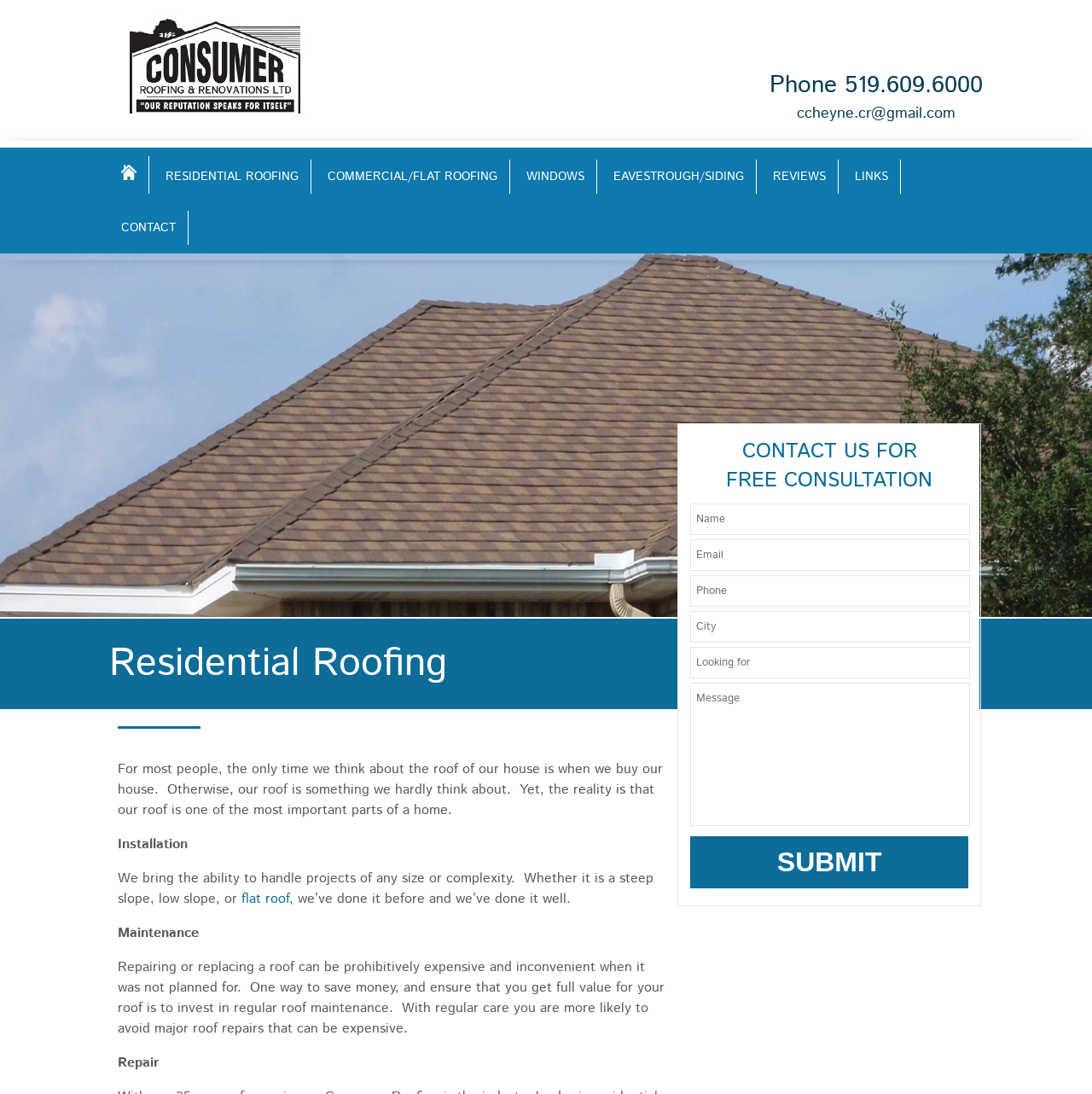Reply to the question below using a single word or brief phrase:
What services does the company offer?

Residential Roofing, Commercial/Flat Roofing, Windows, Eavestrough/Siding